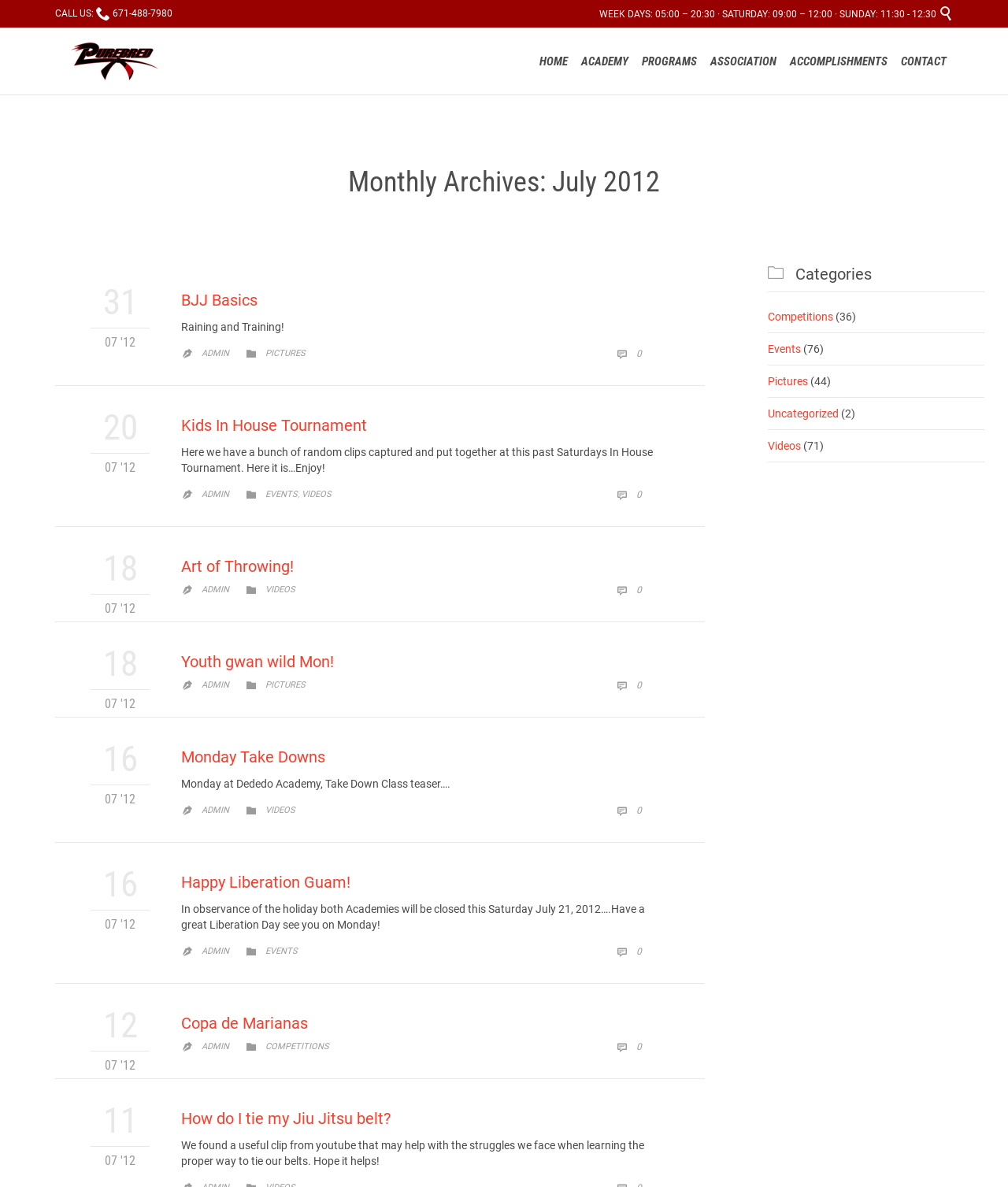Locate the bounding box coordinates of the region to be clicked to comply with the following instruction: "Click on the 'HOME' link". The coordinates must be four float numbers between 0 and 1, in the form [left, top, right, bottom].

[0.531, 0.043, 0.566, 0.06]